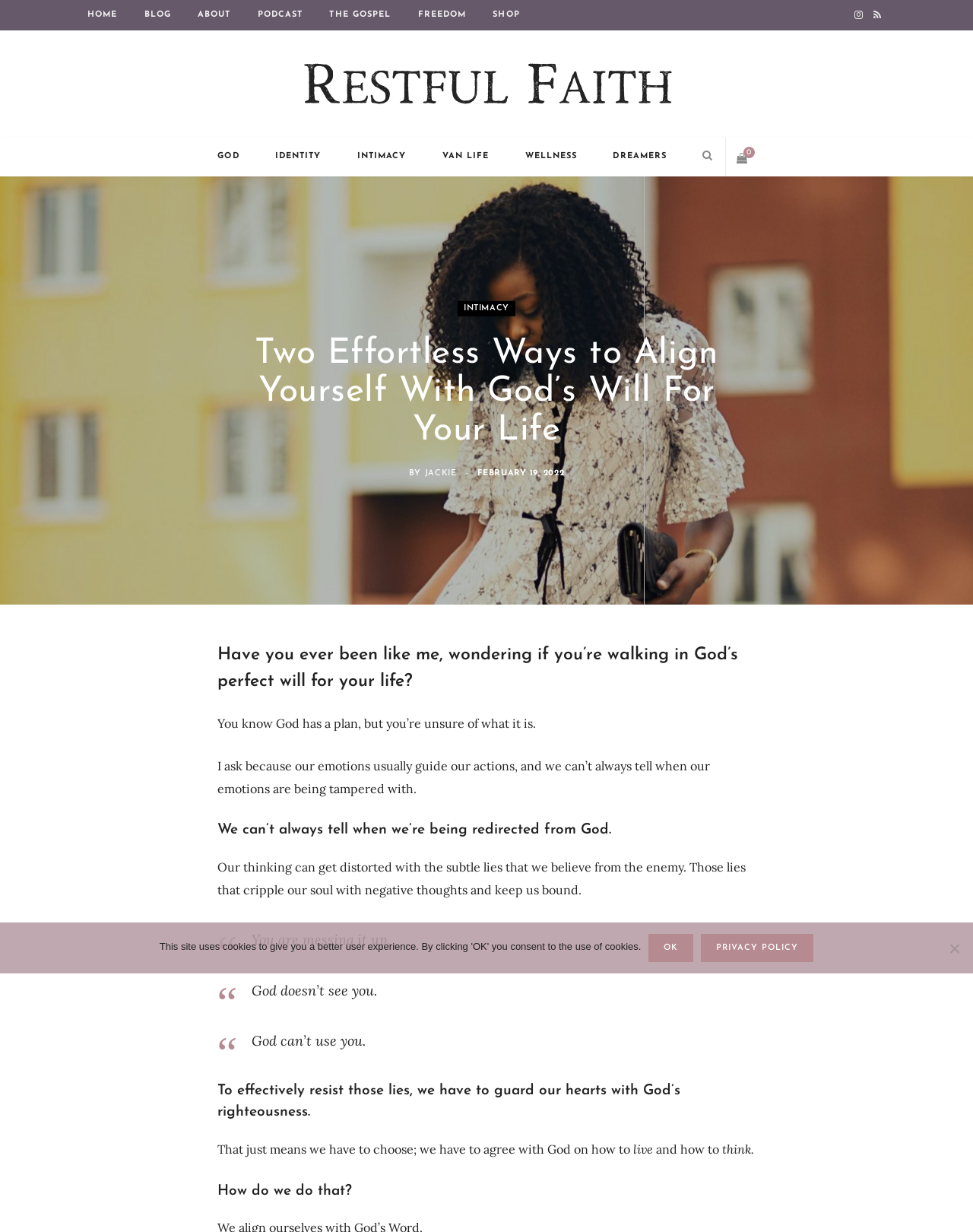Pinpoint the bounding box coordinates for the area that should be clicked to perform the following instruction: "Search for something".

None